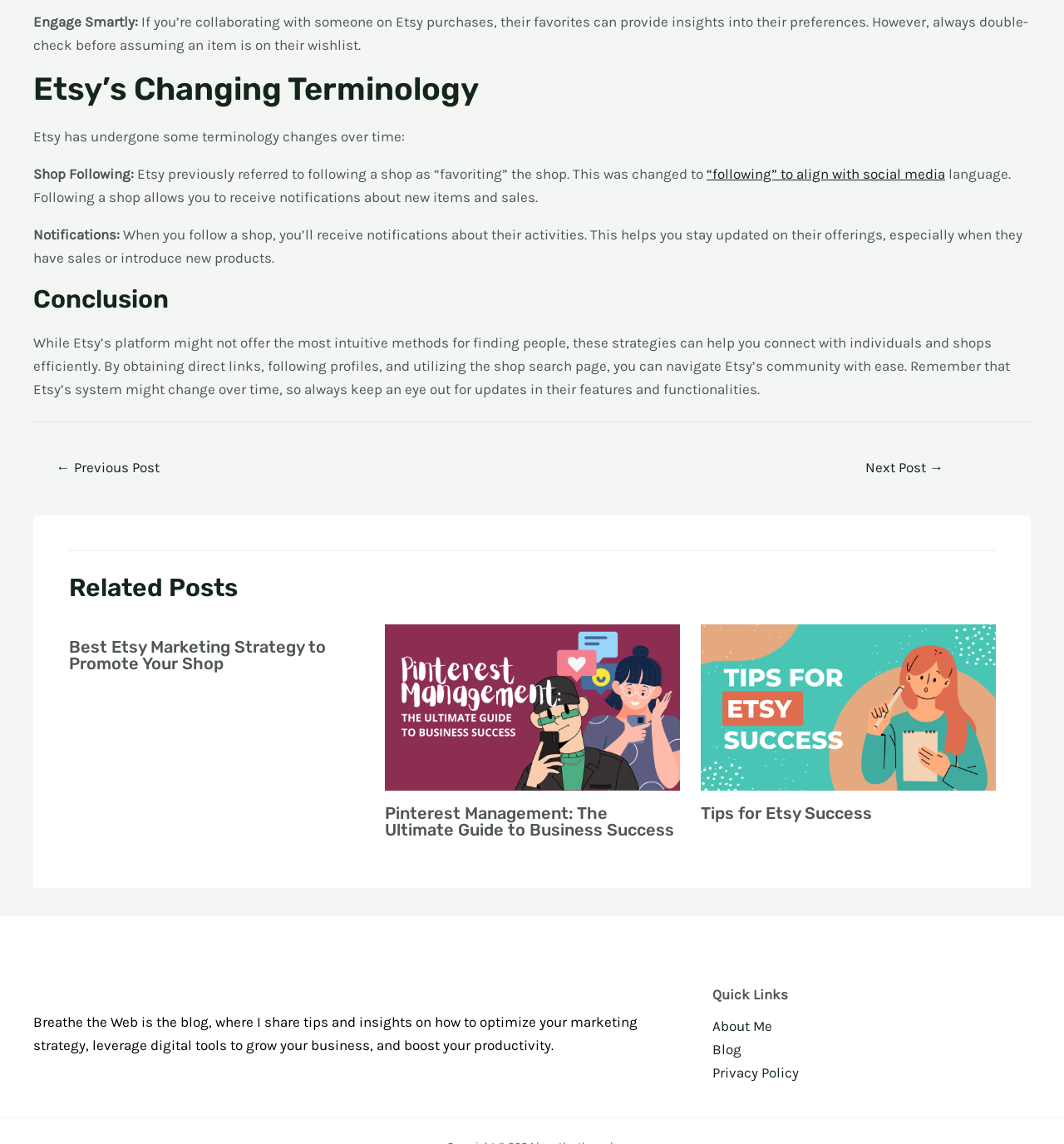Please specify the bounding box coordinates in the format (top-left x, top-left y, bottom-right x, bottom-right y), with all values as floating point numbers between 0 and 1. Identify the bounding box of the UI element described by: Tips for Etsy Success

[0.658, 0.702, 0.819, 0.719]